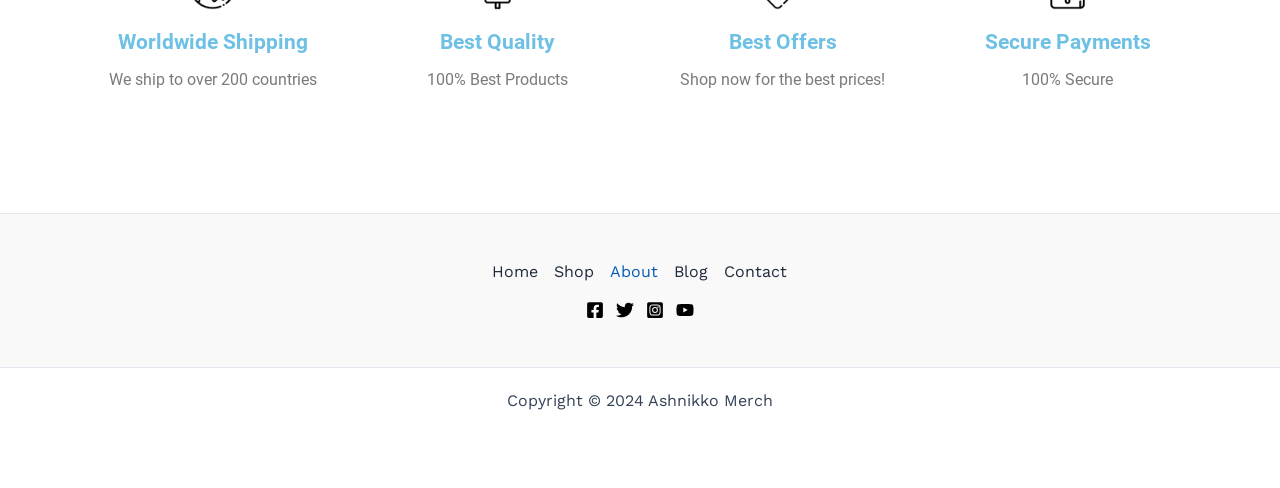Use a single word or phrase to answer this question: 
Is the payment process on the website secure?

100% Secure